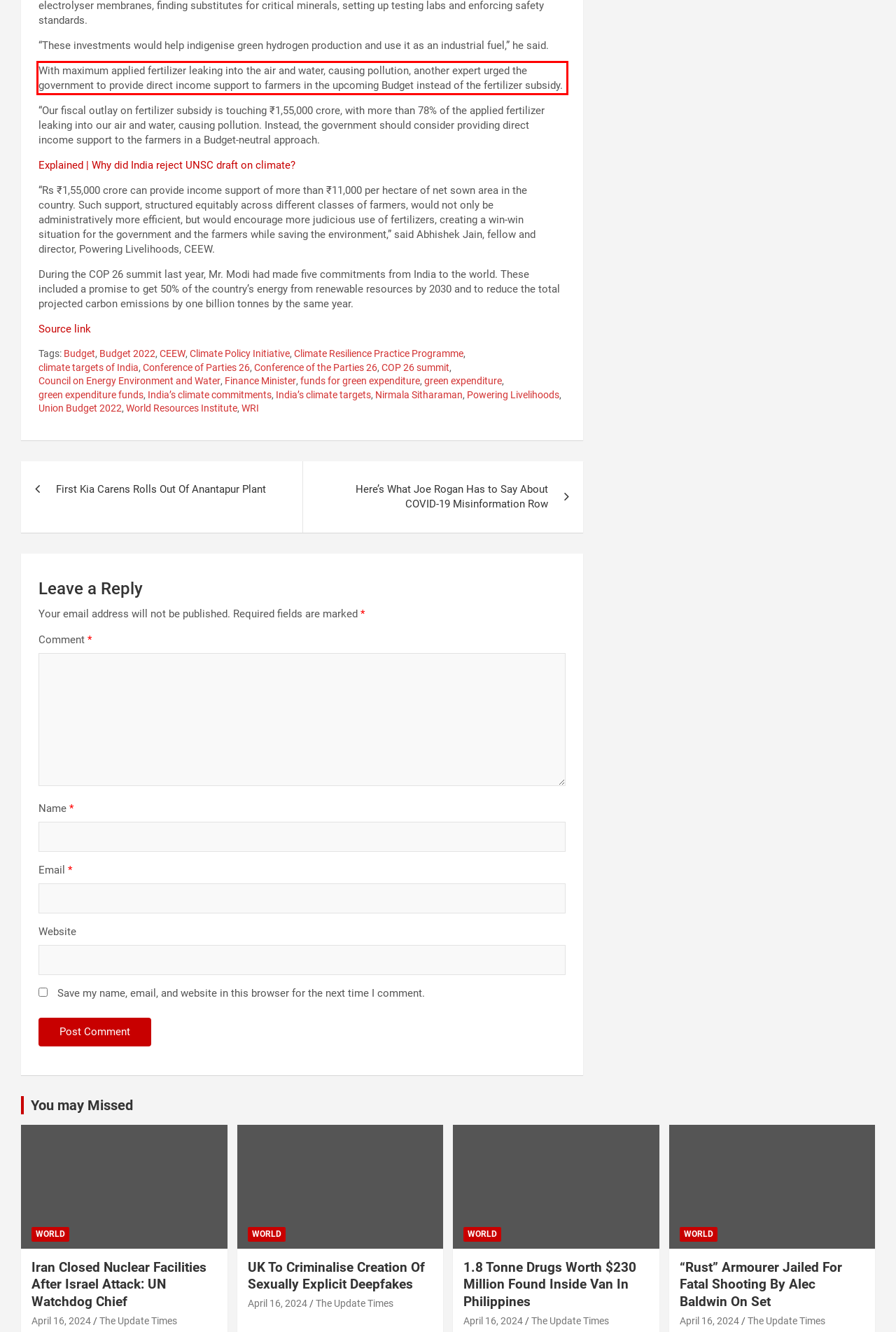Please look at the screenshot provided and find the red bounding box. Extract the text content contained within this bounding box.

With maximum applied fertilizer leaking into the air and water, causing pollution, another expert urged the government to provide direct income support to farmers in the upcoming Budget instead of the fertilizer subsidy.